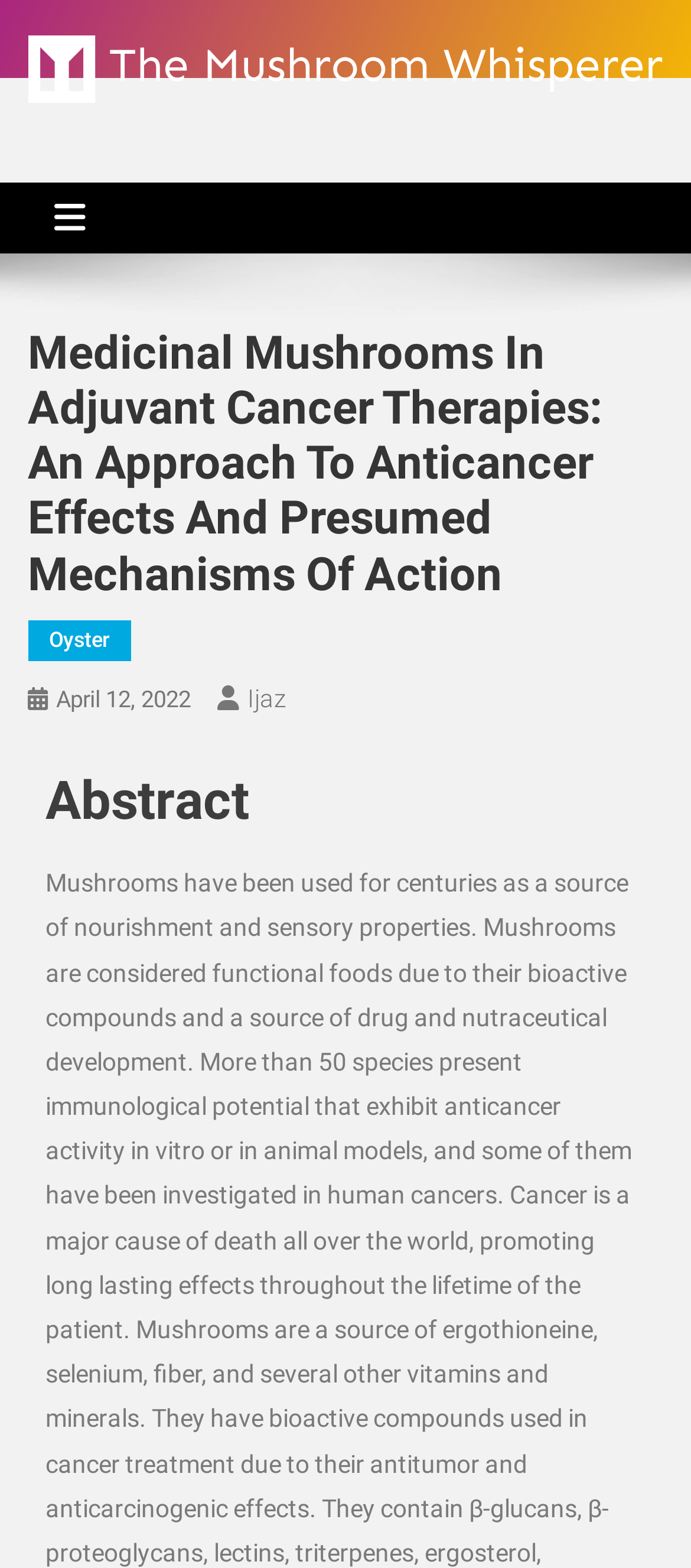What is the website about?
Use the image to answer the question with a single word or phrase.

Medicinal Mushrooms